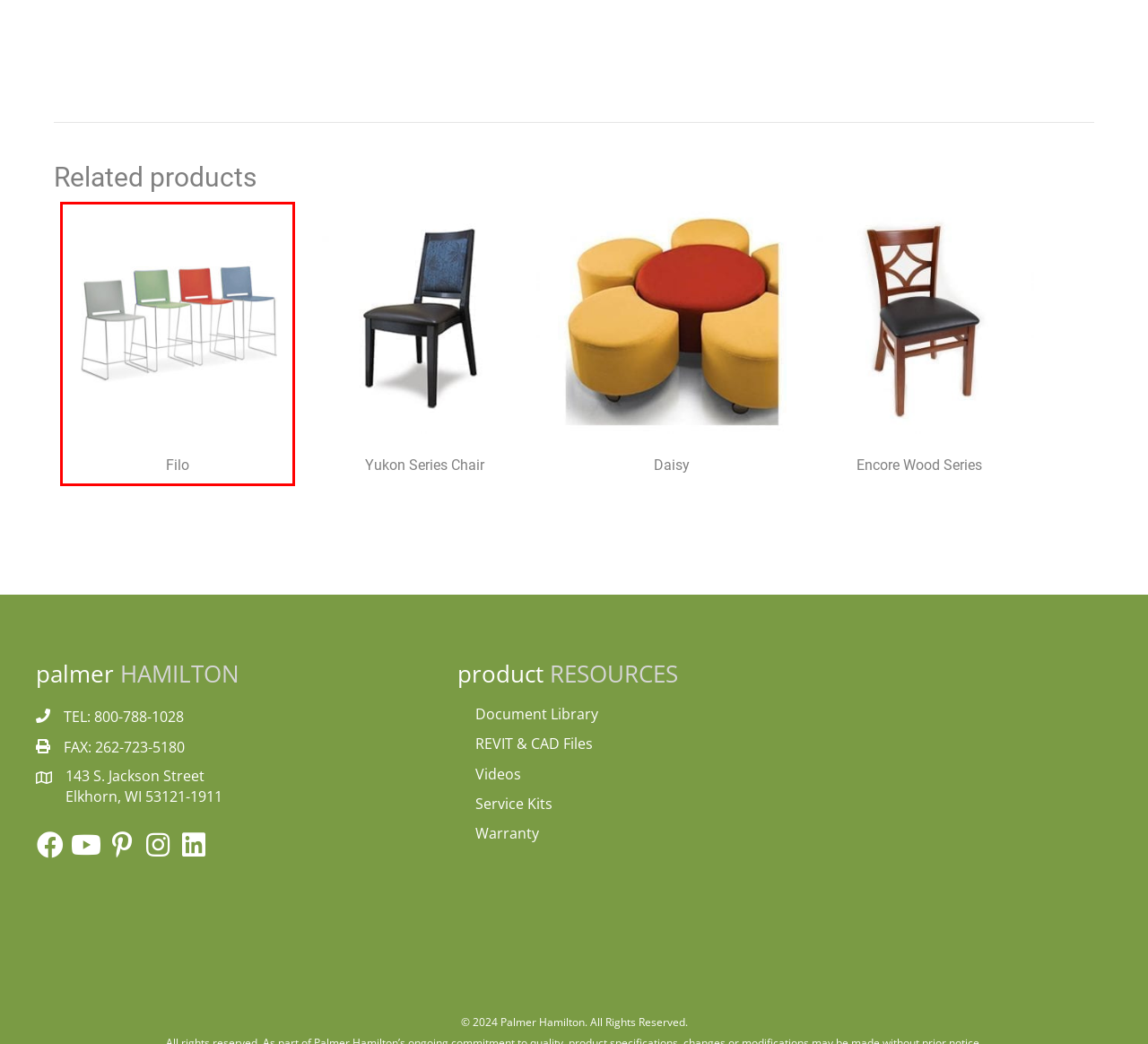A screenshot of a webpage is given with a red bounding box around a UI element. Choose the description that best matches the new webpage shown after clicking the element within the red bounding box. Here are the candidates:
A. PH Design Custom Design Services - Palmer Hamilton
B. Warranty - Palmer Hamilton
C. Encore Wood Series Chairs Can Be Fully Customized - Palmer Hamilton
D. Service Kits Service kits for cafeteria tables- Palmer Hamilton
E. Yukon Series Ganging Chair With or Without Arms - Palmer Hamilton
F. Filo Chair - Intelligent Design Like No Other - Palmer Hamilton
G. InventorCloud | Empowering Educators, Engaging Students
H. PHabLAB | Makerspace for Educational Institutions | Palmer Hamilton

F